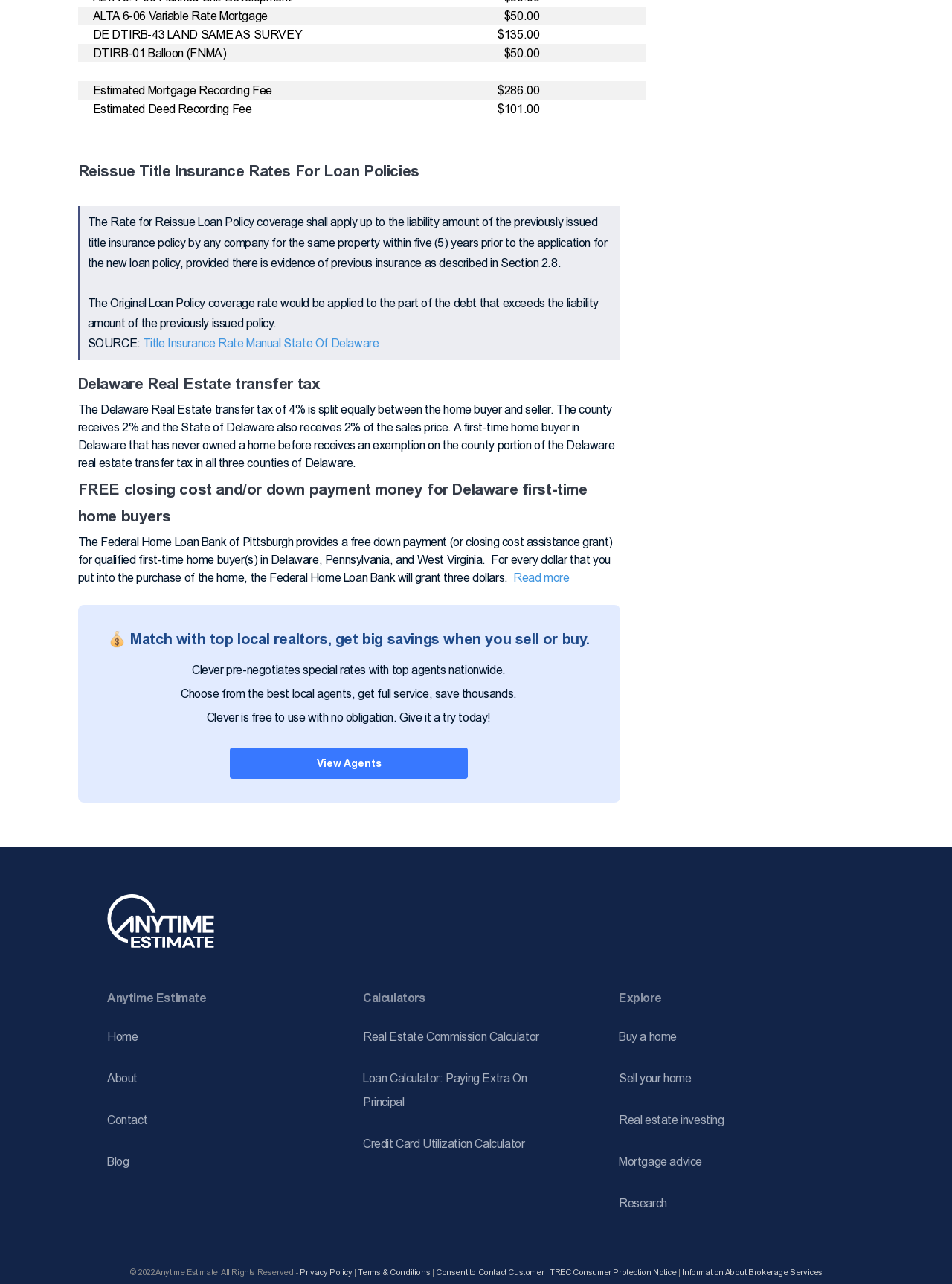What is the benefit for first-time home buyers in Delaware?
Give a thorough and detailed response to the question.

The webpage states that a first-time home buyer in Delaware that has never owned a home before receives an exemption on the county portion of the Delaware real estate transfer tax in all three counties of Delaware.